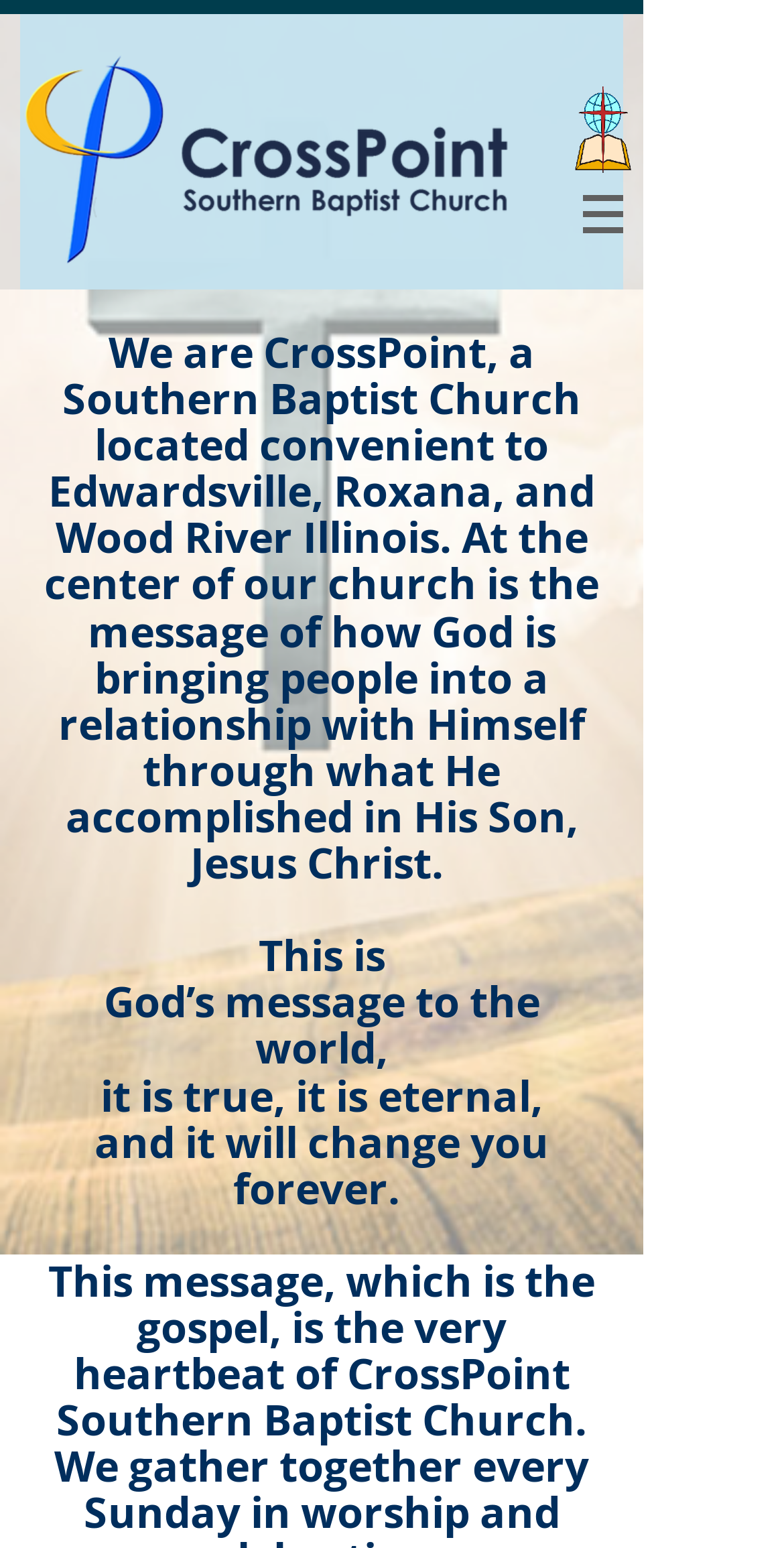What is the image on the top-right corner?
Provide a one-word or short-phrase answer based on the image.

e27198_d20a1ffc90fd465c8b833daf5e5857a2~mv2.gif